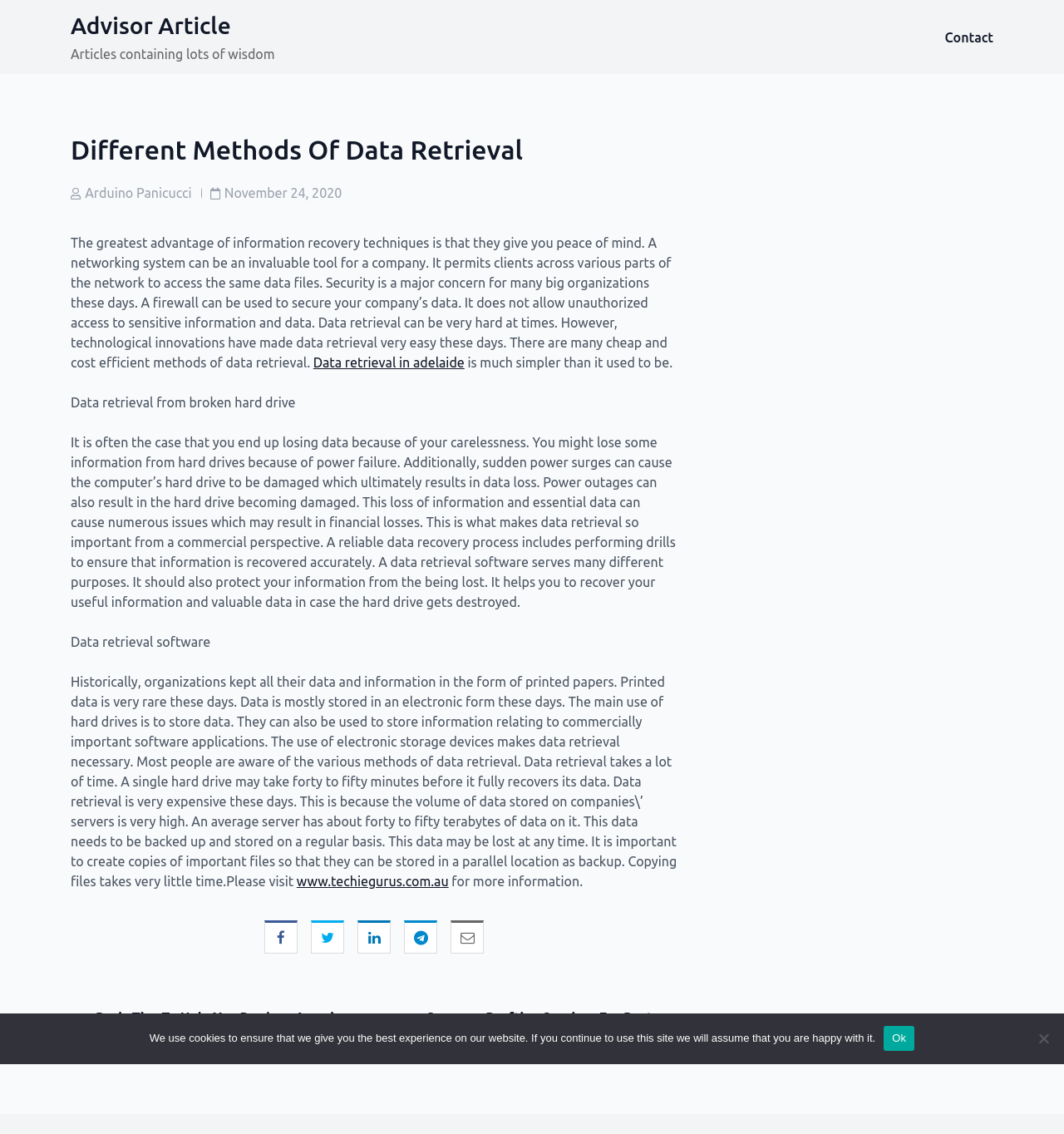What is the author of the post?
Give a one-word or short phrase answer based on the image.

Arduino Panicucci